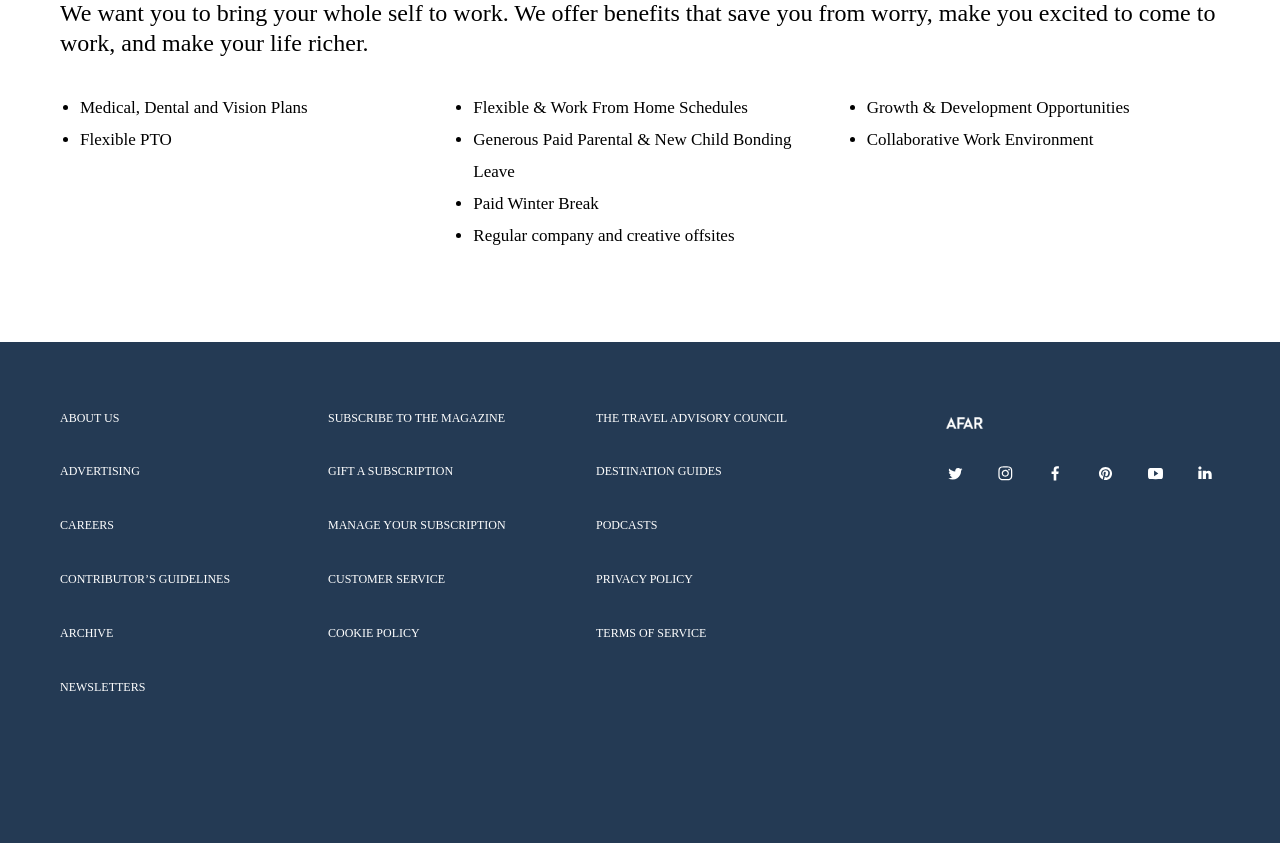Determine the bounding box coordinates of the clickable element to achieve the following action: 'learn about flexible pto'. Provide the coordinates as four float values between 0 and 1, formatted as [left, top, right, bottom].

[0.062, 0.154, 0.134, 0.177]